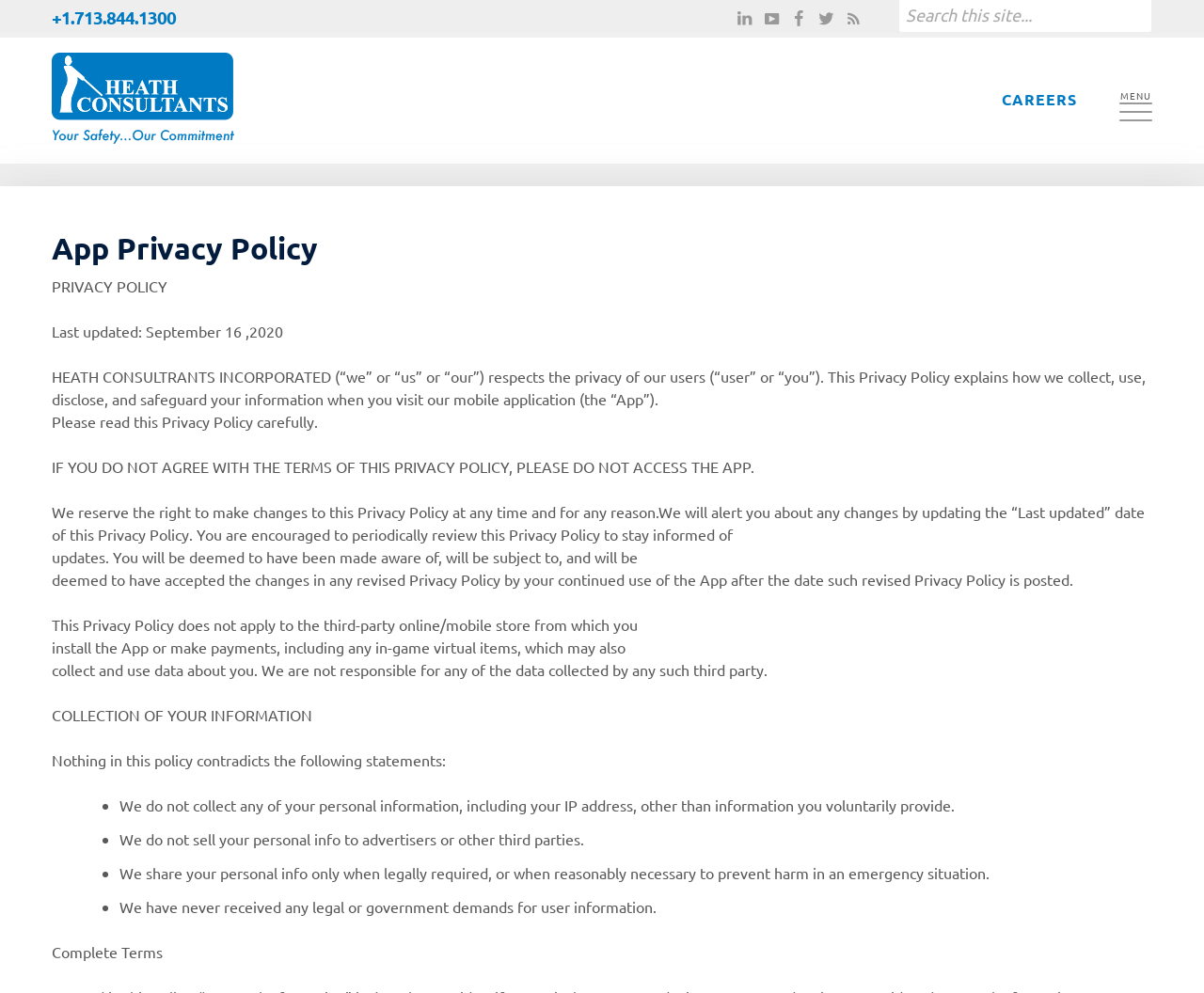Provide the bounding box coordinates in the format (top-left x, top-left y, bottom-right x, bottom-right y). All values are floating point numbers between 0 and 1. Determine the bounding box coordinate of the UI element described as: Heath Consultants

[0.042, 0.17, 0.151, 0.219]